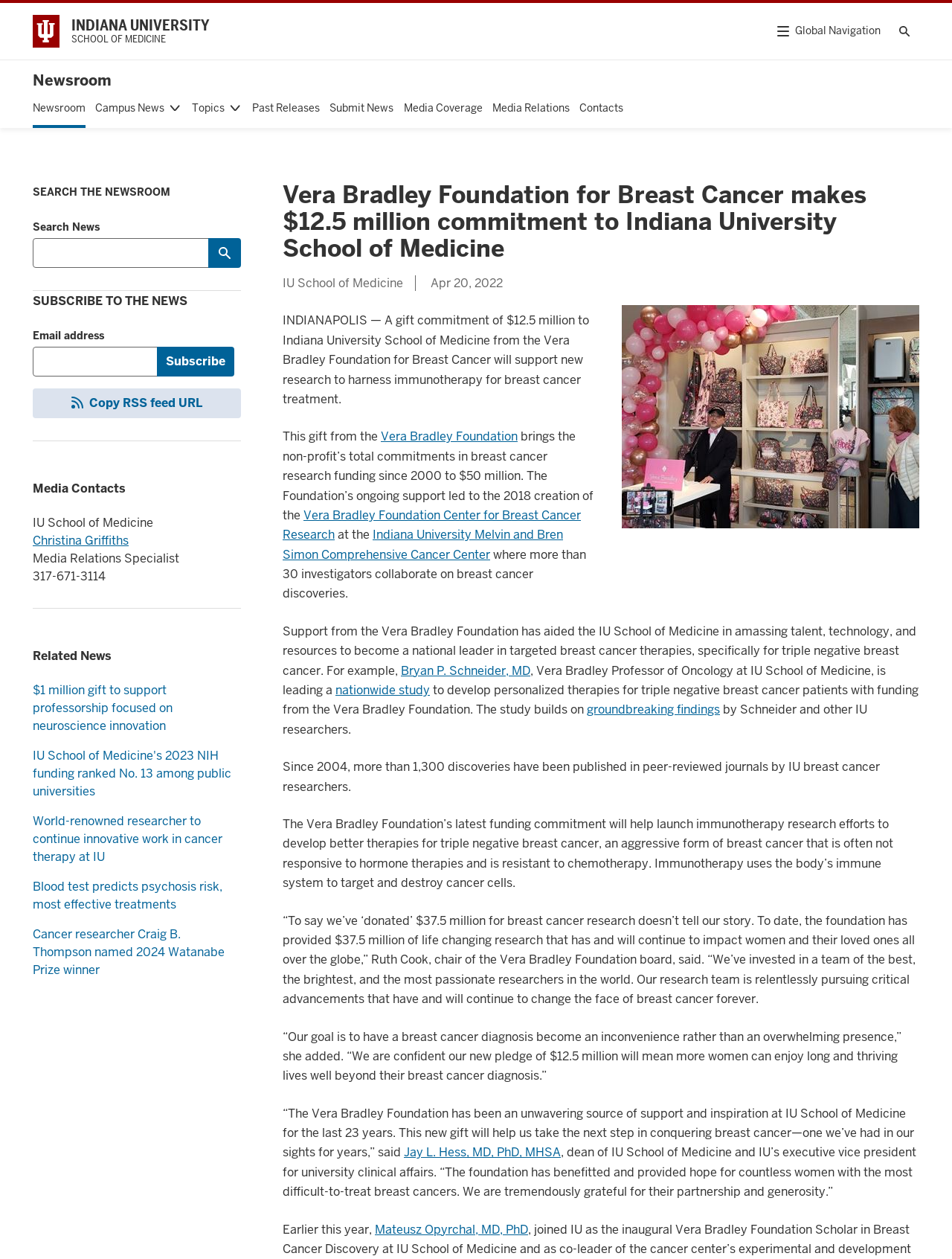Find the bounding box coordinates of the element to click in order to complete this instruction: "view about us". The bounding box coordinates must be four float numbers between 0 and 1, denoted as [left, top, right, bottom].

None